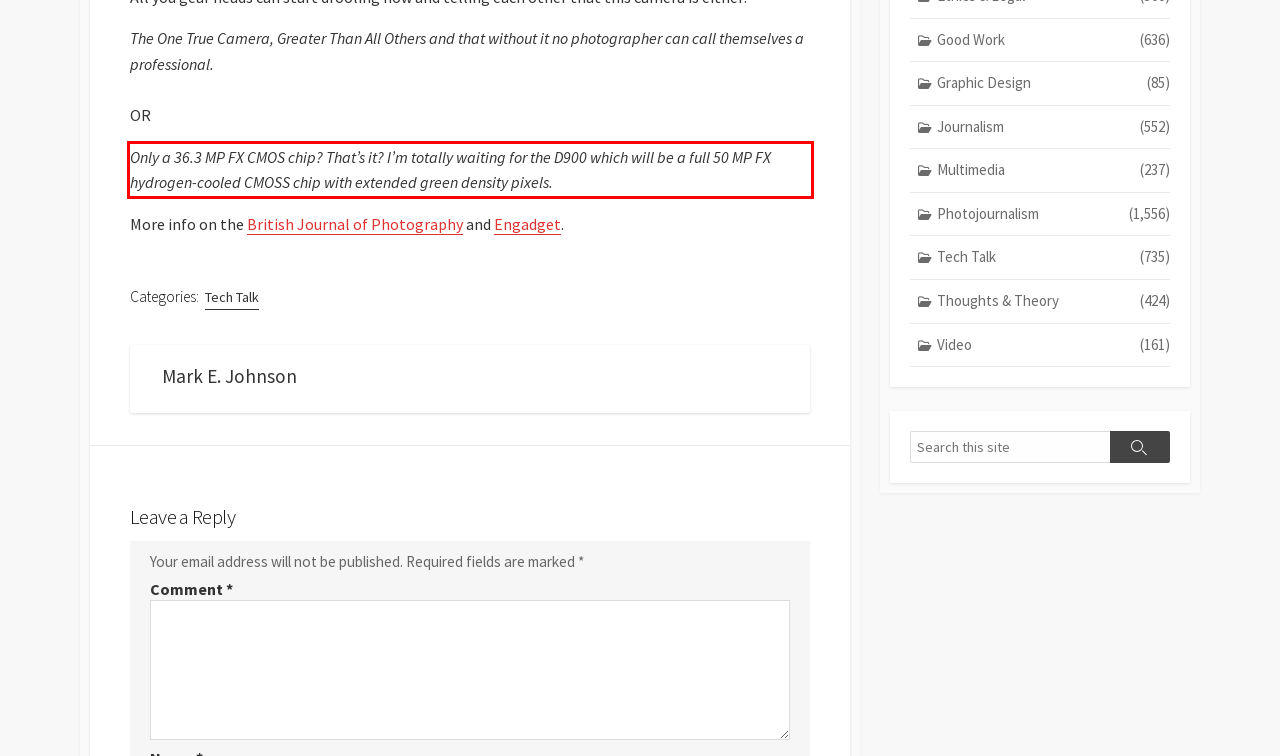Using the provided screenshot, read and generate the text content within the red-bordered area.

Only a 36.3 MP FX CMOS chip? That’s it? I’m totally waiting for the D900 which will be a full 50 MP FX hydrogen-cooled CMOSS chip with extended green density pixels.